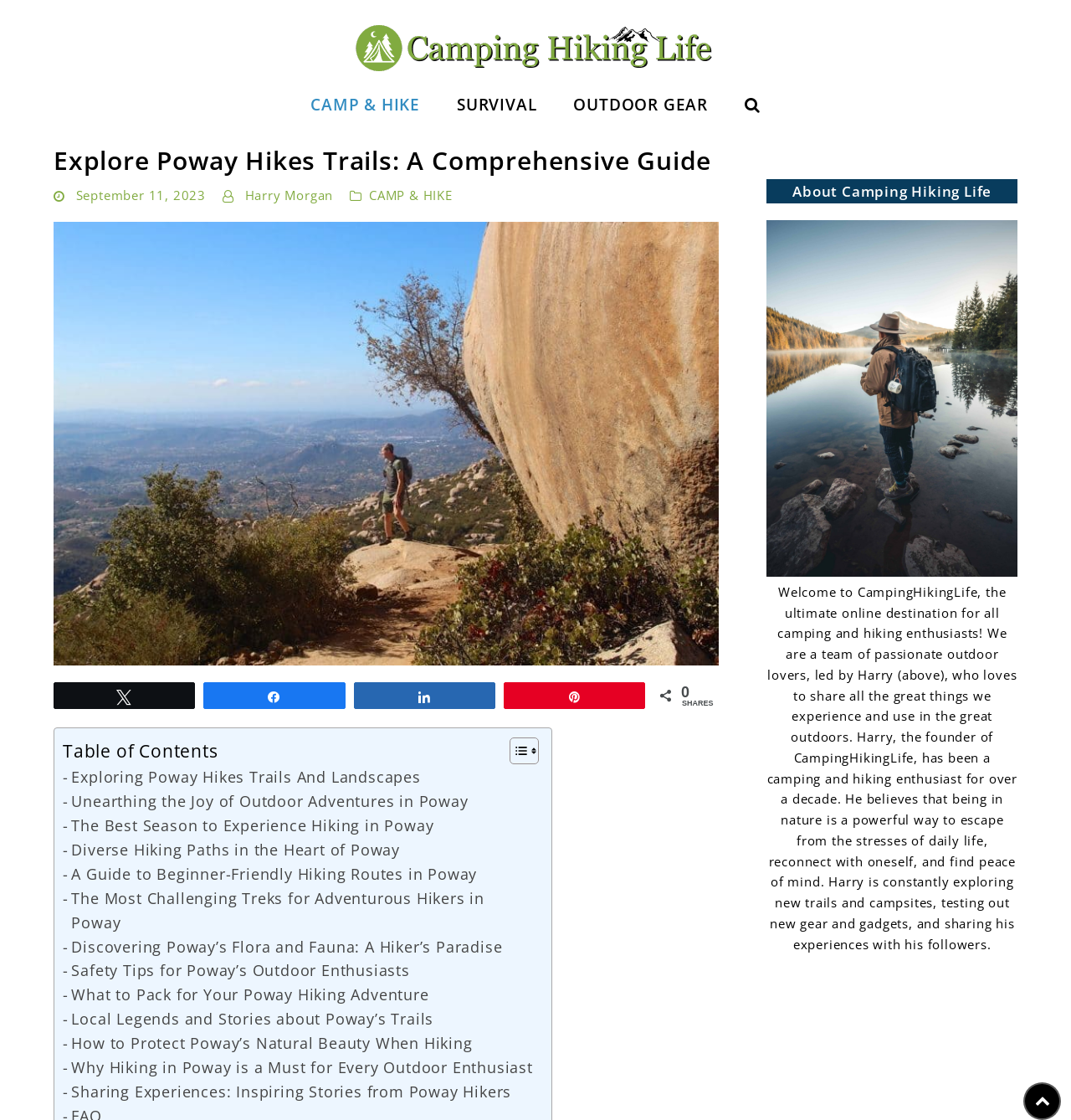Please find and report the bounding box coordinates of the element to click in order to perform the following action: "Click the 'CAMP & HIKE' link". The coordinates should be expressed as four float numbers between 0 and 1, in the format [left, top, right, bottom].

[0.273, 0.069, 0.409, 0.119]